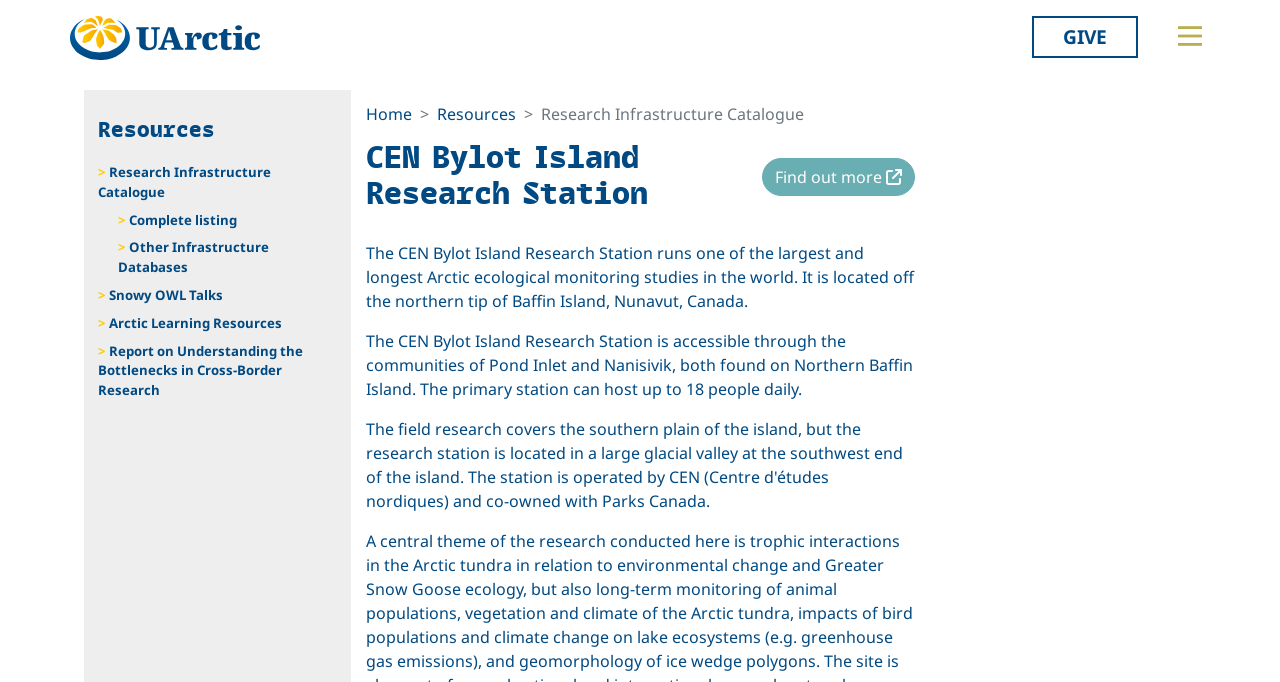Provide a one-word or brief phrase answer to the question:
How many people can the primary station host?

18